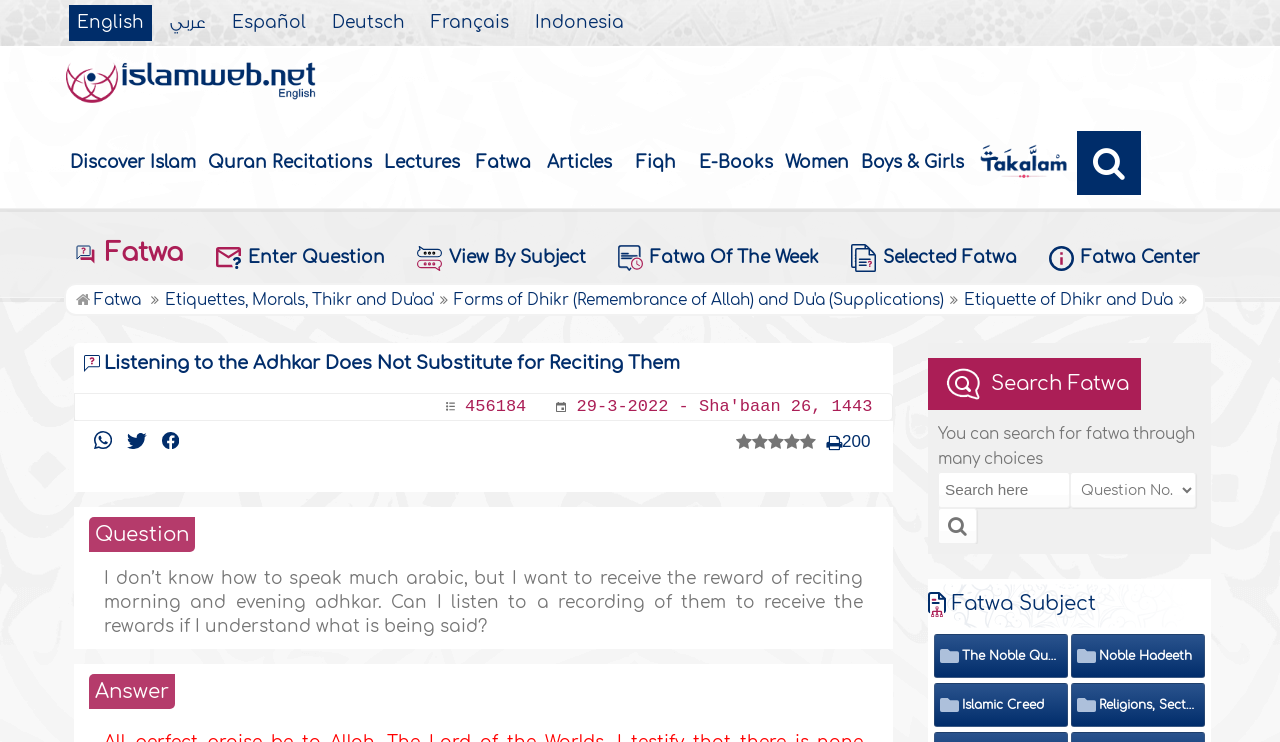Please determine the bounding box coordinates of the section I need to click to accomplish this instruction: "Click on the link for Etiquettes, Morals, Thikr and Du'aa".

[0.129, 0.394, 0.355, 0.417]